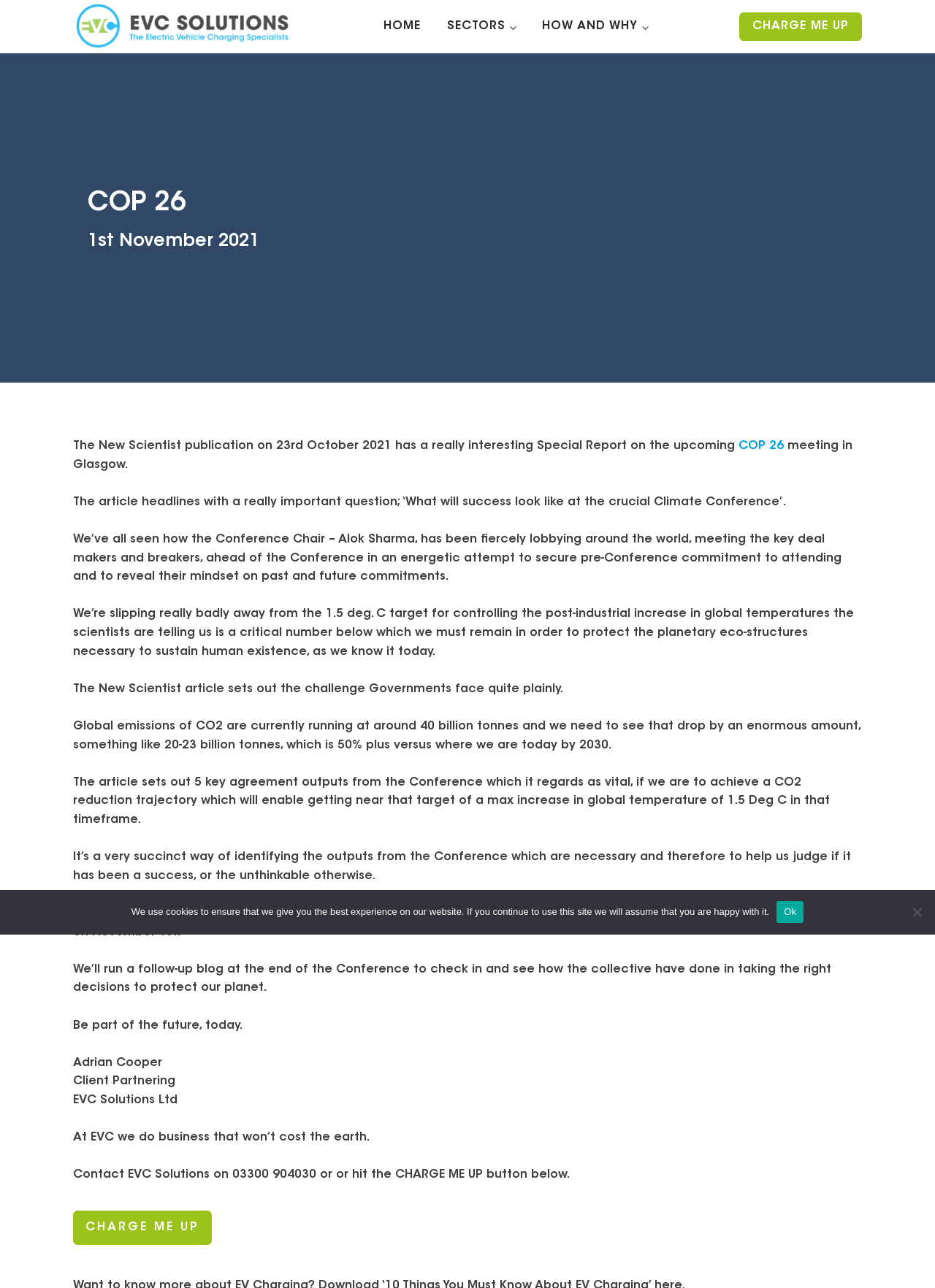Please answer the following question using a single word or phrase: 
How many key agreement outputs are necessary for achieving a CO2 reduction trajectory?

5